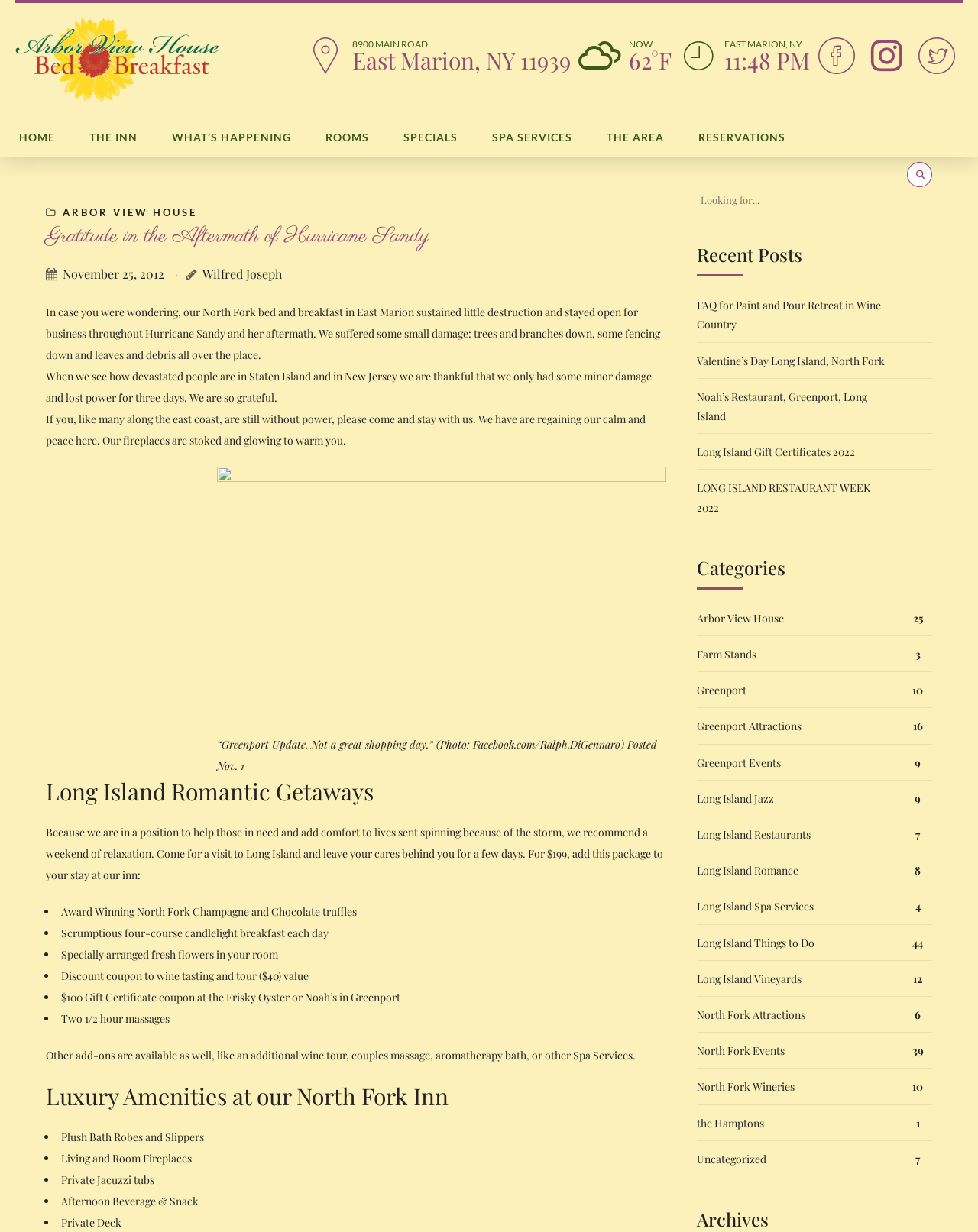Create a detailed description of the webpage's content and layout.

This webpage is about Arbor View House, a bed and breakfast located in East Marion, NY. At the top of the page, there is a link to the homepage and a navigation menu with links to different sections of the website, including "The Inn", "Rooms", "Specials", "Spa Services", "The Area", and "Reservations".

Below the navigation menu, there is a section with the current weather and location information, including the temperature and time. To the right of this section, there are three links with icons, possibly representing social media or other external links.

The main content of the page is a blog post titled "Gratitude in the Aftermath of Hurricane Sandy". The post is dated November 25, 2012, and is written by Wilfred Joseph. The post expresses gratitude that the bed and breakfast sustained only minor damage during the hurricane and offers a special package for those affected by the storm.

The package, called "Long Island Romantic Getaways", includes a weekend of relaxation, a champagne and chocolate truffle gift, a four-course candlelight breakfast, fresh flowers in the room, a discount coupon for wine tasting and tour, a gift certificate to a local restaurant, and two 1/2 hour massages. The post also mentions other add-ons available, such as an additional wine tour, couples massage, aromatherapy bath, or other spa services.

Below the blog post, there is a section highlighting the luxury amenities offered at the North Fork Inn, including plush bath robes and slippers, living and room fireplaces, and private Jacuzzi tubs.

Throughout the page, there are several links to other sections of the website, including "About", "Gift Certificates", "Rates & Policies", "Directions", "Reviews", and "What's Happening". There are also links to specific rooms and specials, such as the "Champagne Suite" and "Romantic Getaway" packages.